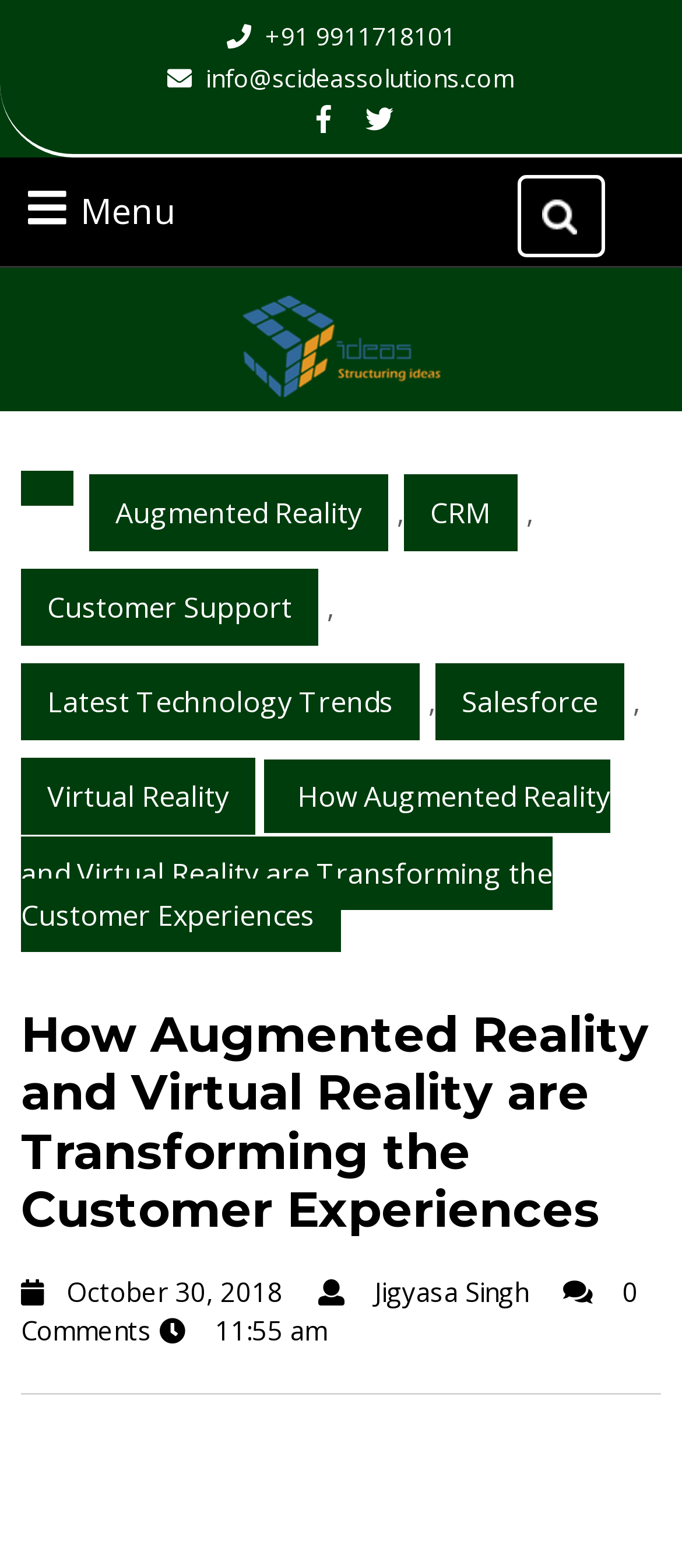Using the element description Customer Support, predict the bounding box coordinates for the UI element. Provide the coordinates in (top-left x, top-left y, bottom-right x, bottom-right y) format with values ranging from 0 to 1.

[0.031, 0.363, 0.467, 0.412]